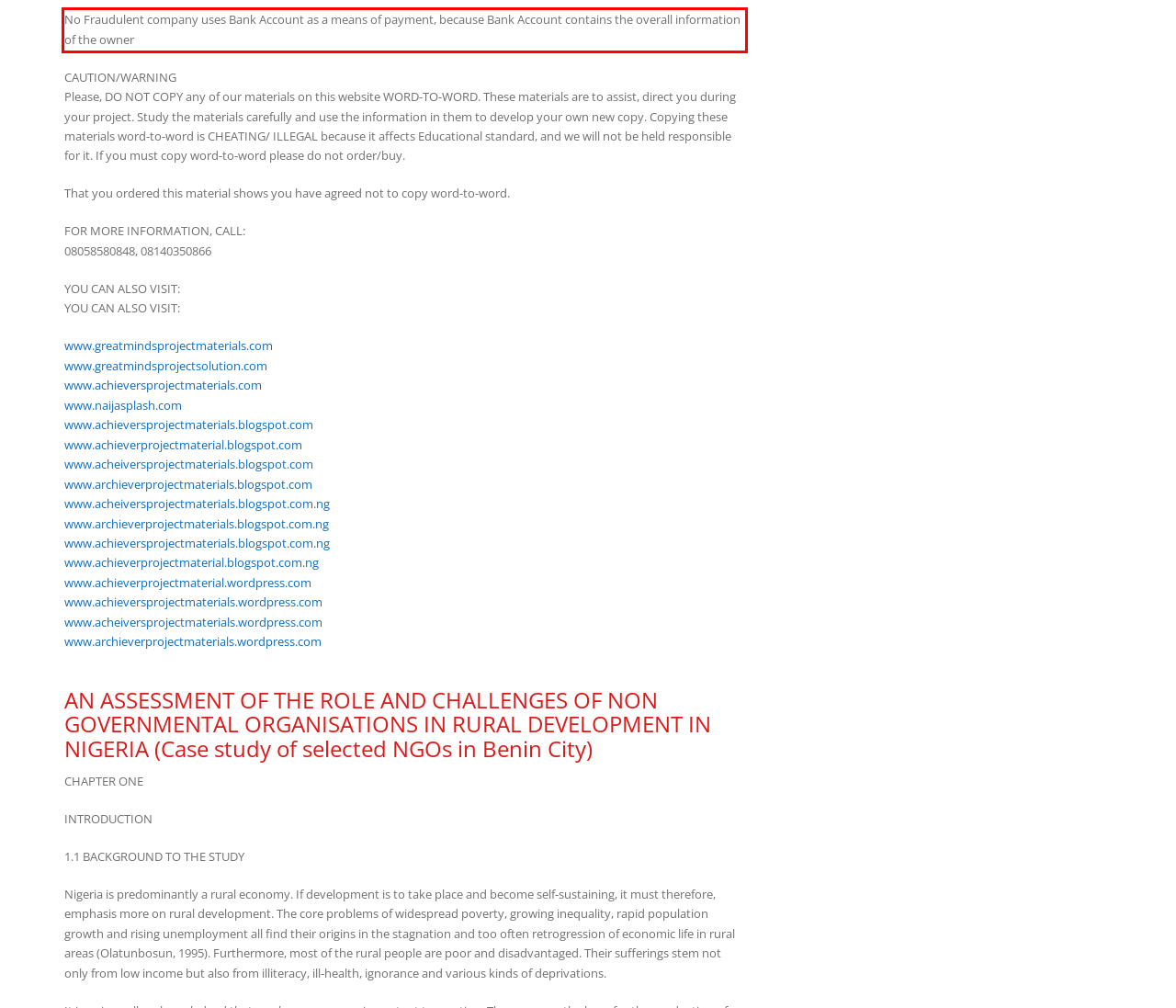You have a screenshot with a red rectangle around a UI element. Recognize and extract the text within this red bounding box using OCR.

No Fraudulent company uses Bank Account as a means of payment, because Bank Account contains the overall information of the owner